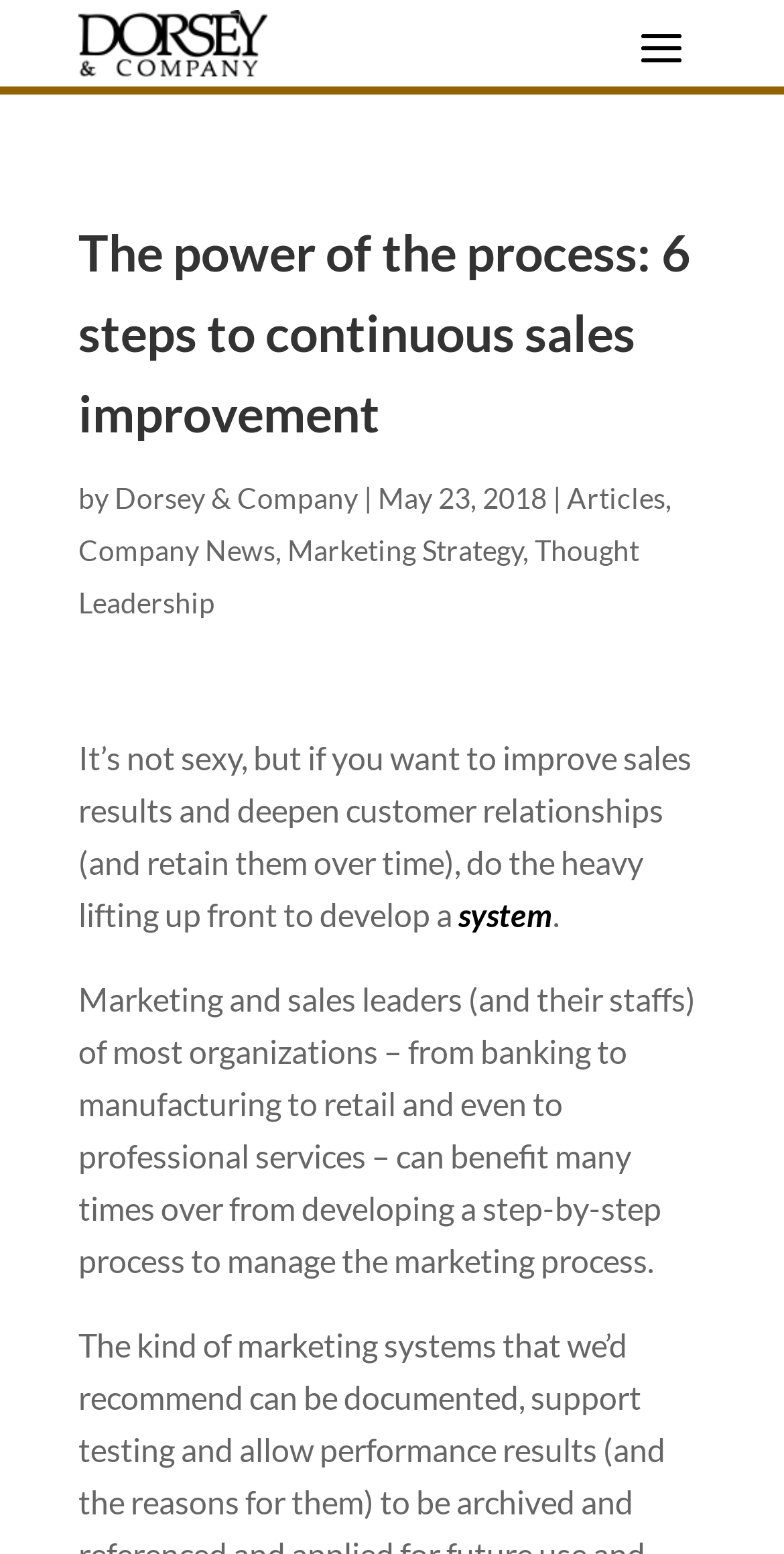What is the profession mentioned in the article?
Answer the question with a single word or phrase, referring to the image.

Banking